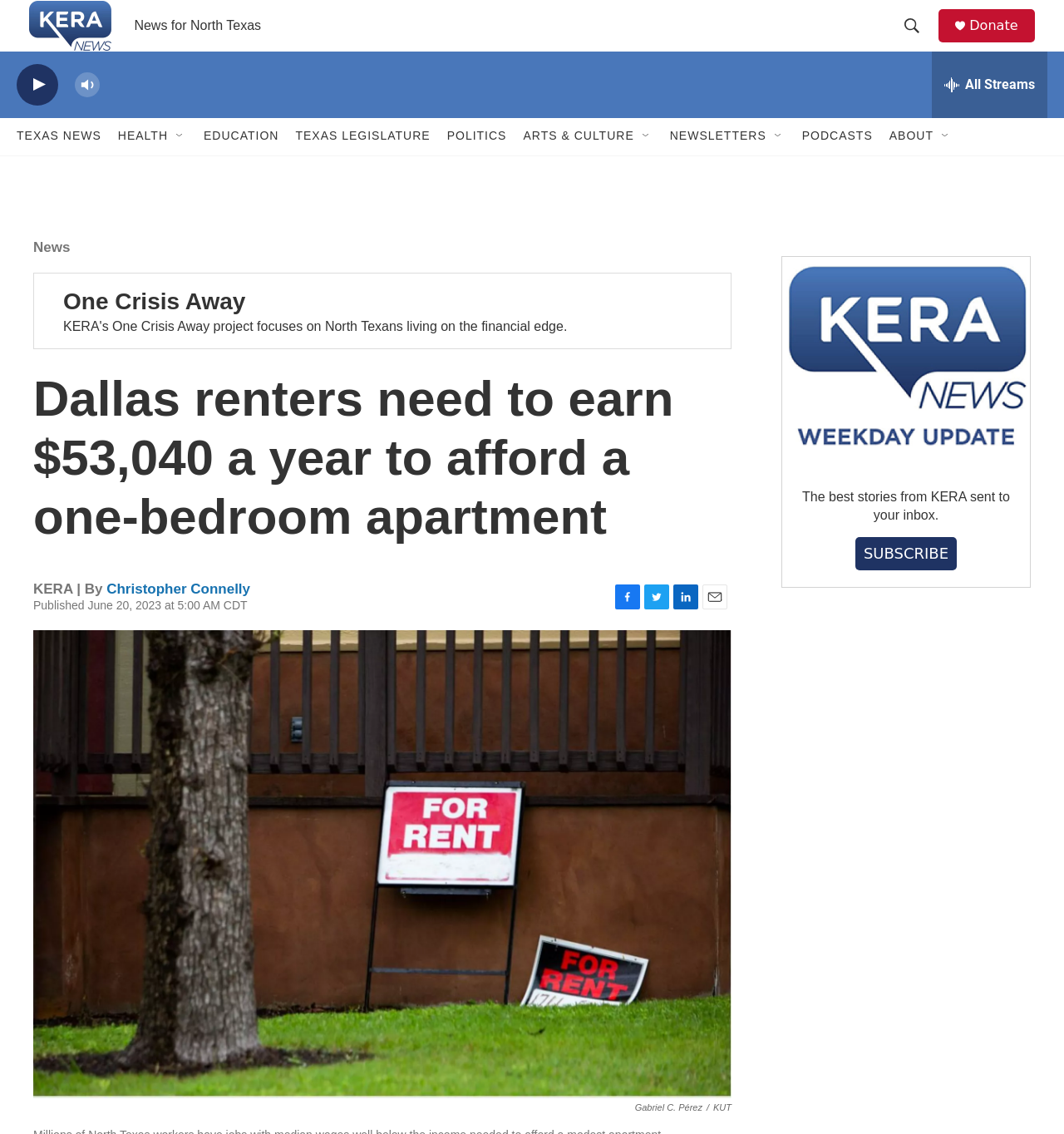Provide a one-word or short-phrase response to the question:
What is the name of the newsletter subscription service?

KERA